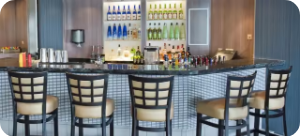Kindly respond to the following question with a single word or a brief phrase: 
What is displayed against the well-lit backdrop?

Colorful bottles